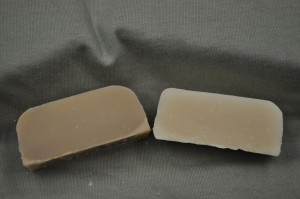Provide a thorough and detailed caption for the image.

This image showcases two distinct bars of soap positioned side by side on a soft gray surface. The bar on the left is a warm, earthy brown, while the bar on the right is a clean, light cream color, highlighting the contrast in their compositions. These soaps are representative of the fragrance oils used in cold process soap making, specifically featuring the scent "Dreamsicle." The rich, playful aroma blends notes of sweet vanilla and refreshing orange, designed to invigorate and uplift the senses. Both bars exemplify the artisanal craft of soap making, offering visual appeal alongside their aromatic qualities.